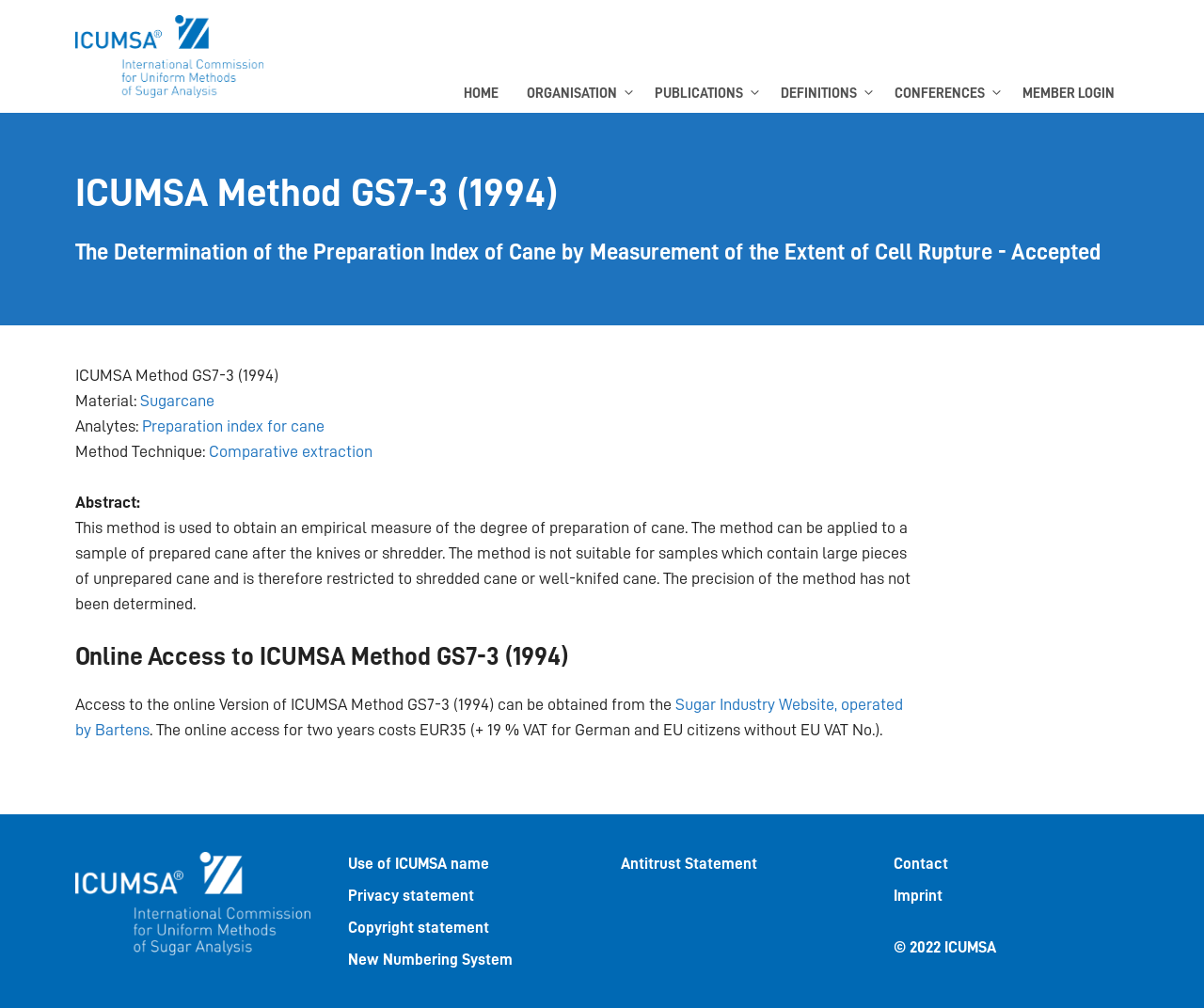Please mark the bounding box coordinates of the area that should be clicked to carry out the instruction: "Read the abstract of ICUMSA Method GS7-3 (1994)".

[0.062, 0.515, 0.756, 0.608]